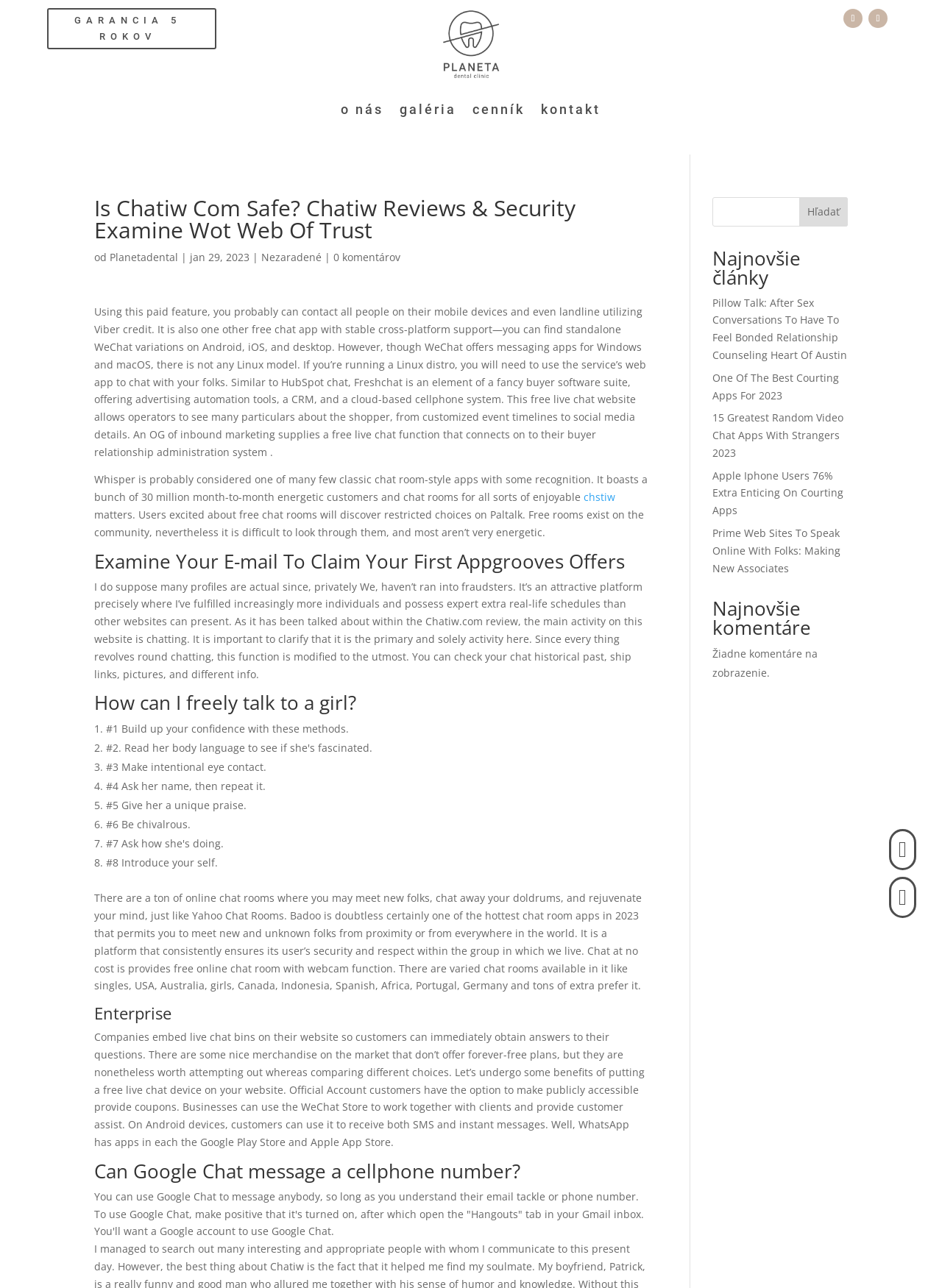What is the purpose of the website?
Give a single word or phrase as your answer by examining the image.

Free chat app